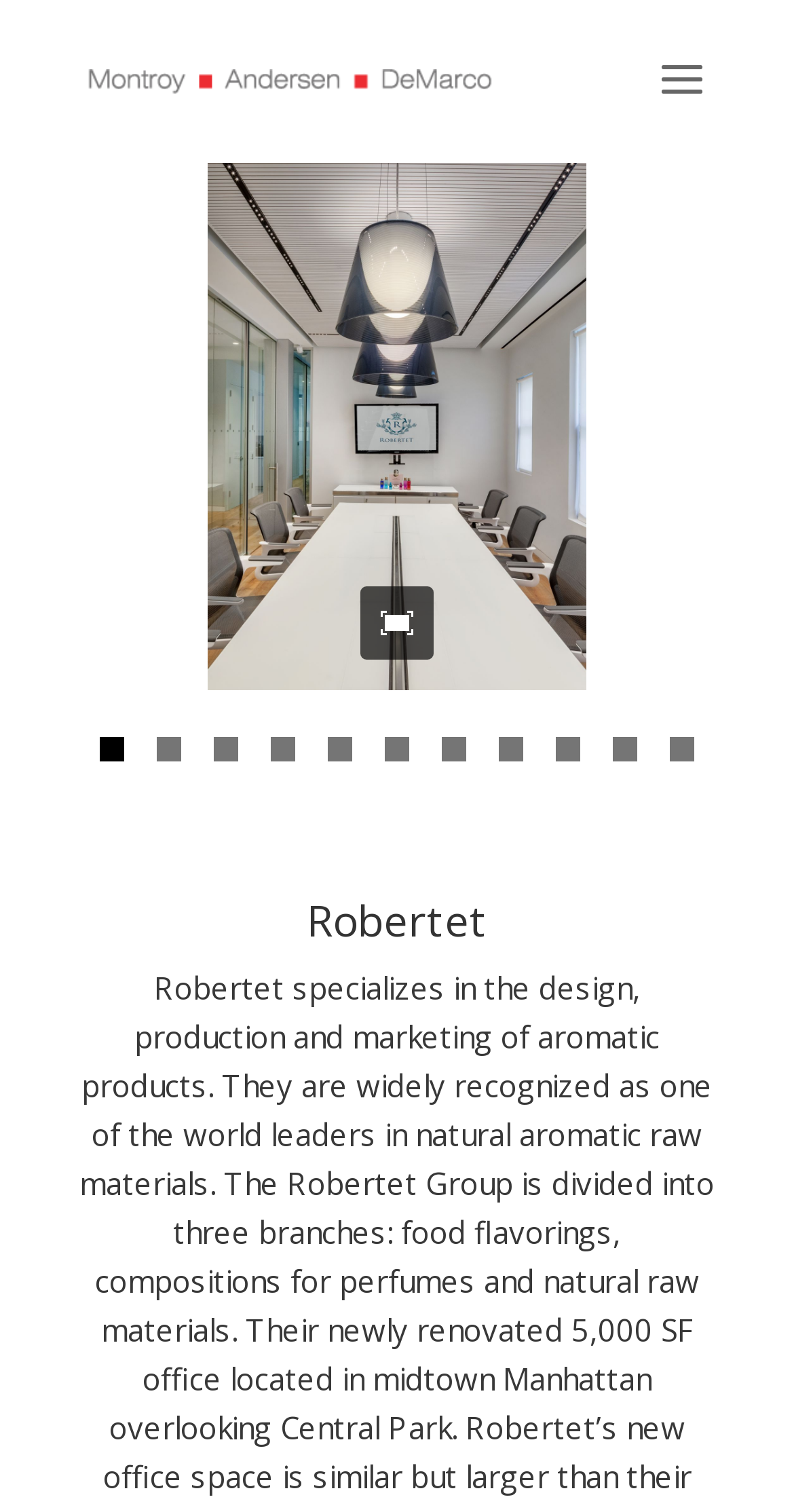How many buttons are in the slider region?
Please look at the screenshot and answer in one word or a short phrase.

11